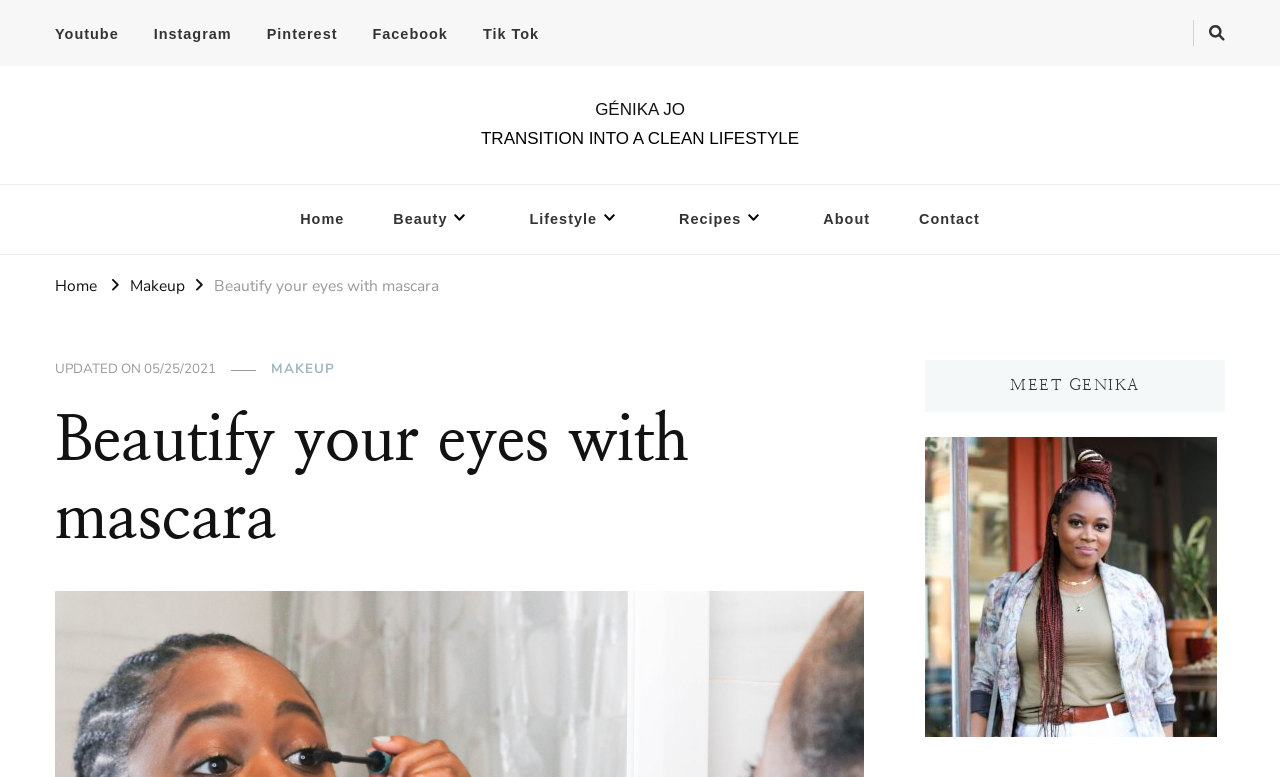Respond to the question with just a single word or phrase: 
What is the date of the article 'Beautify your eyes with mascara'?

05/25/2021